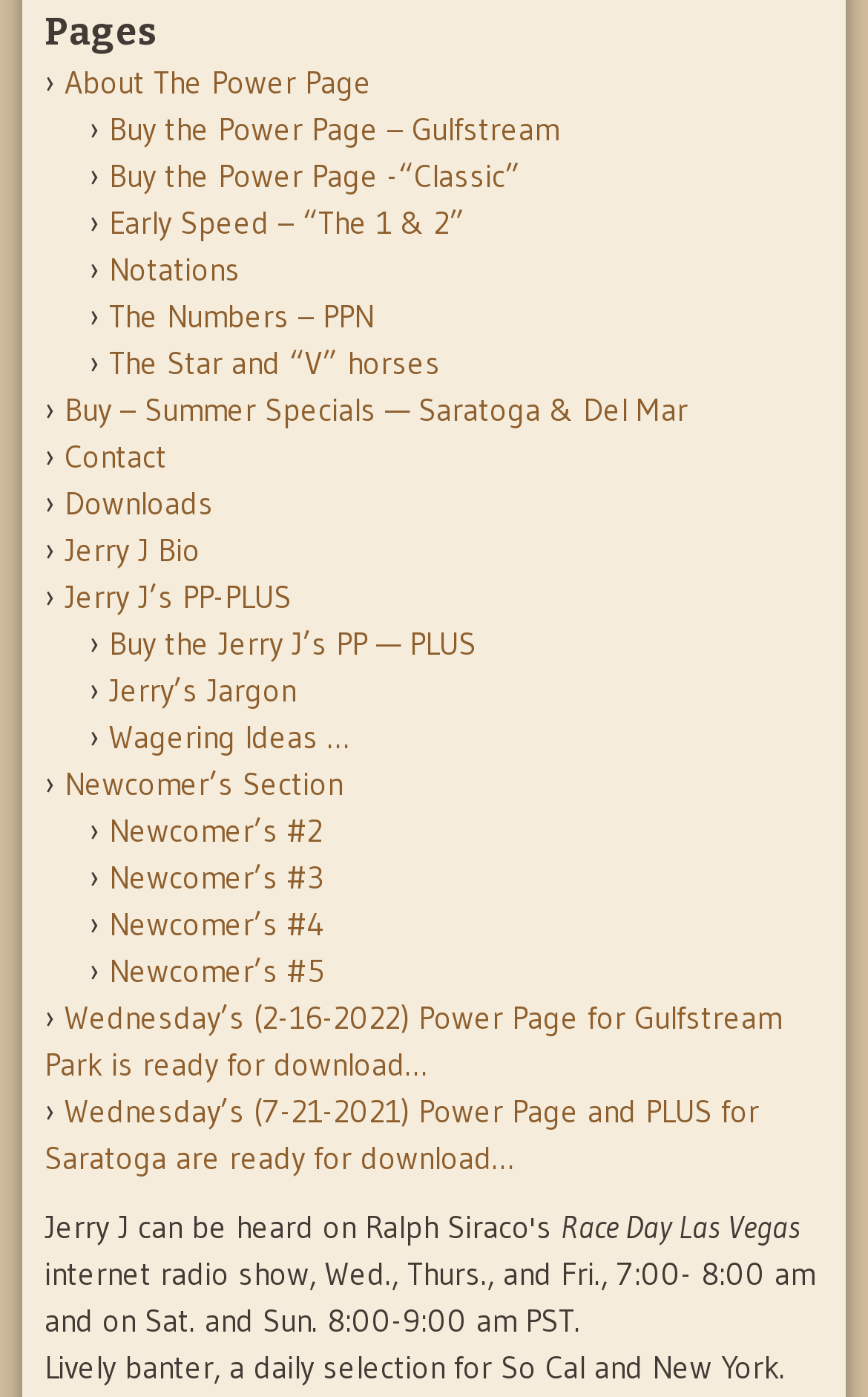Identify the bounding box coordinates of the specific part of the webpage to click to complete this instruction: "Click on 'About The Power Page'".

[0.074, 0.045, 0.428, 0.074]